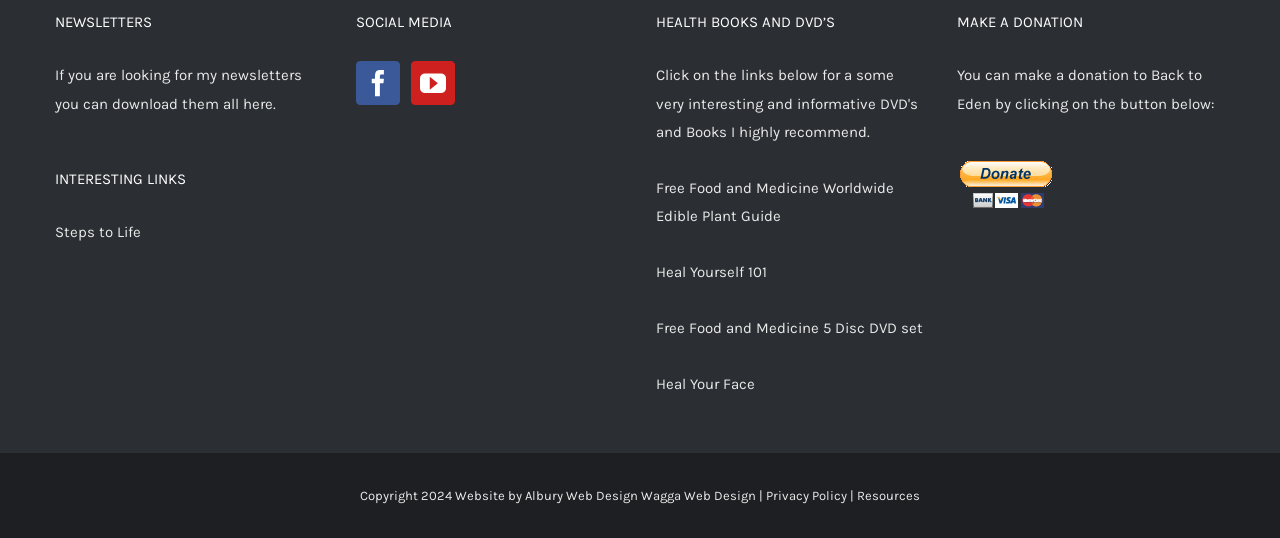Please identify the bounding box coordinates of the element I should click to complete this instruction: 'visit Steps to Life'. The coordinates should be given as four float numbers between 0 and 1, like this: [left, top, right, bottom].

[0.043, 0.415, 0.11, 0.448]